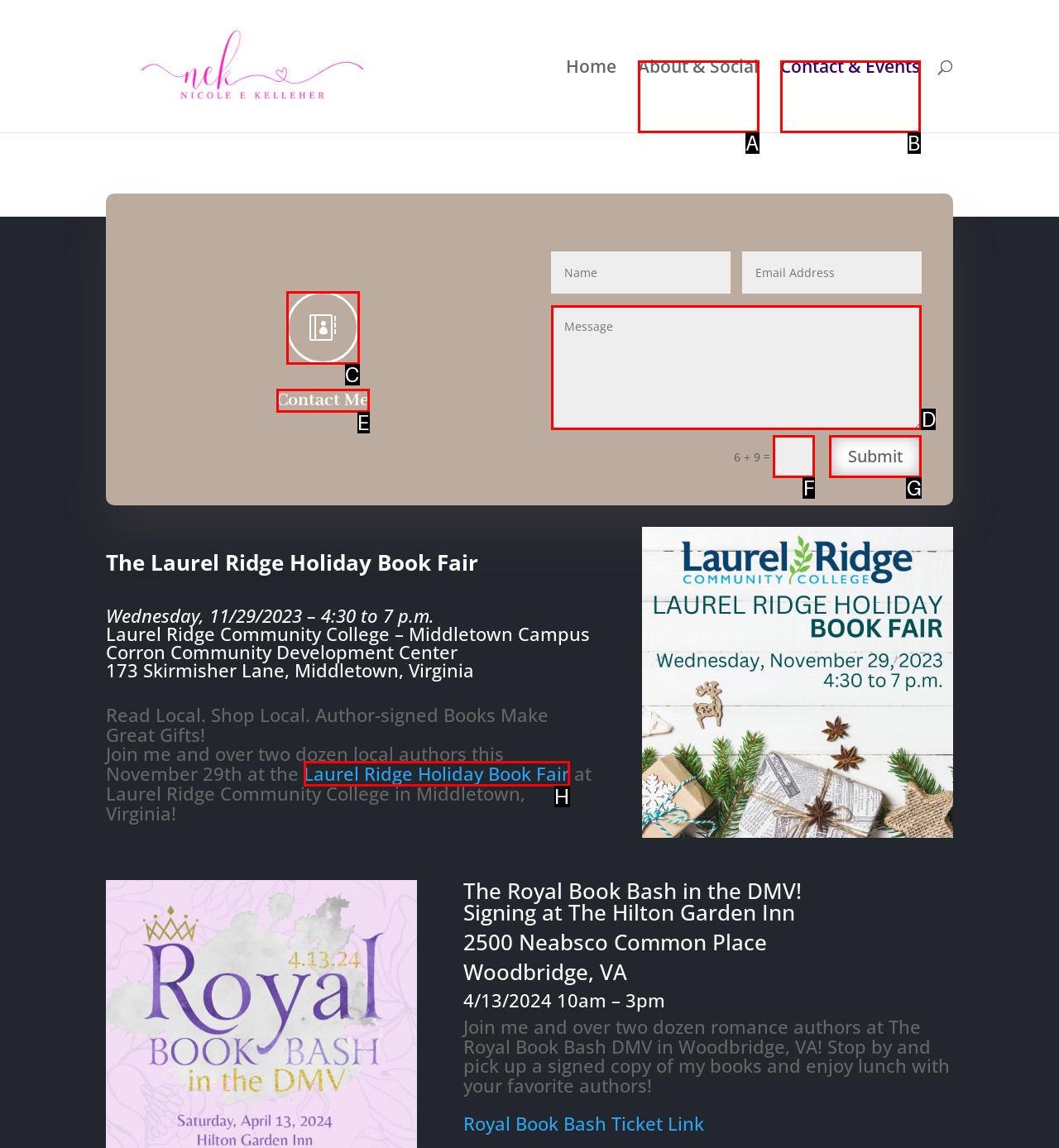Select the letter from the given choices that aligns best with the description: The BeWildReWild Forum. Reply with the specific letter only.

None